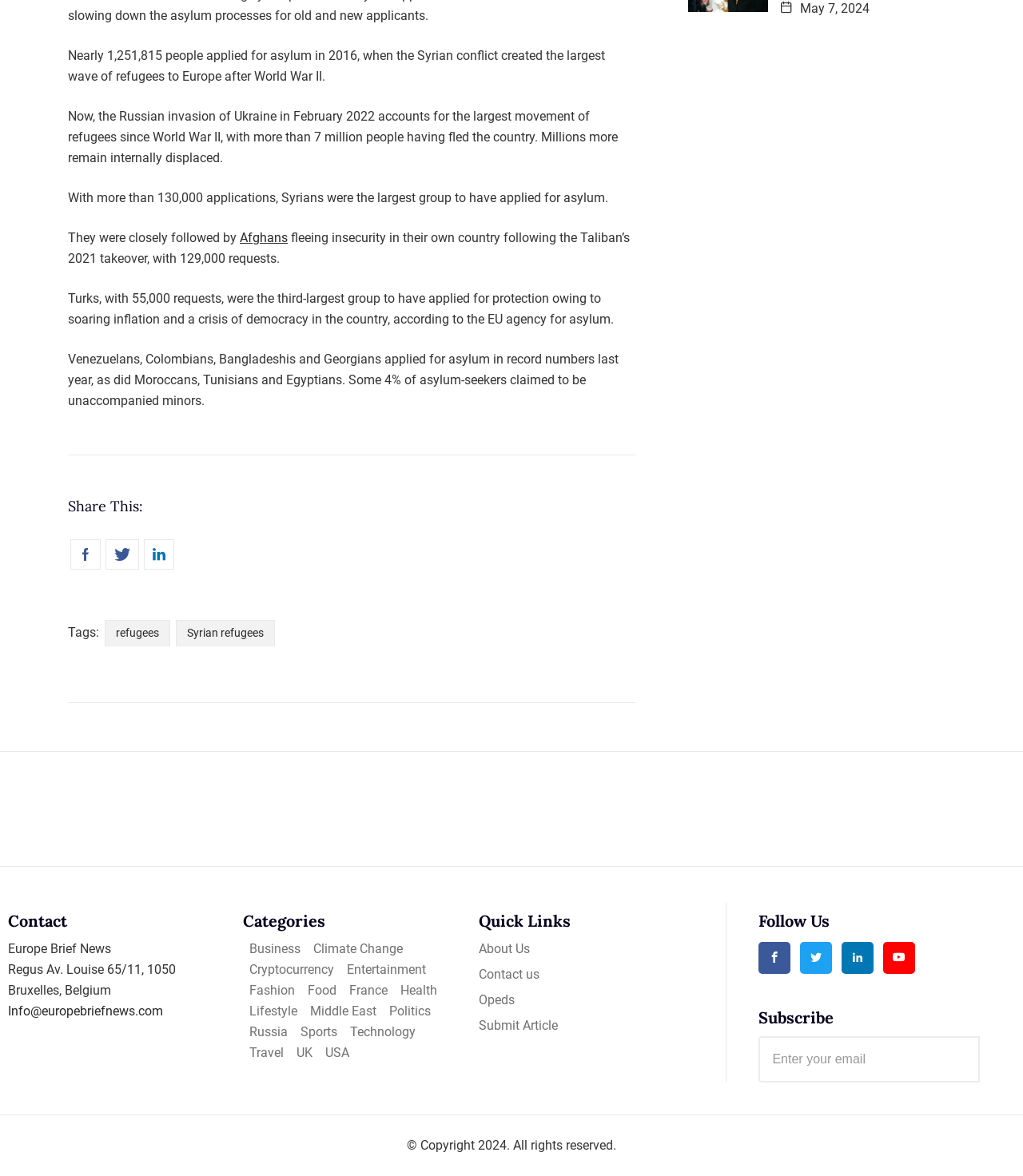Based on the image, give a detailed response to the question: What is the address of the Europe Brief News office?

The contact information section of the webpage provides the address of the Europe Brief News office, which is Regus Av. Louise 65/11, 1050 Bruxelles, Belgium.